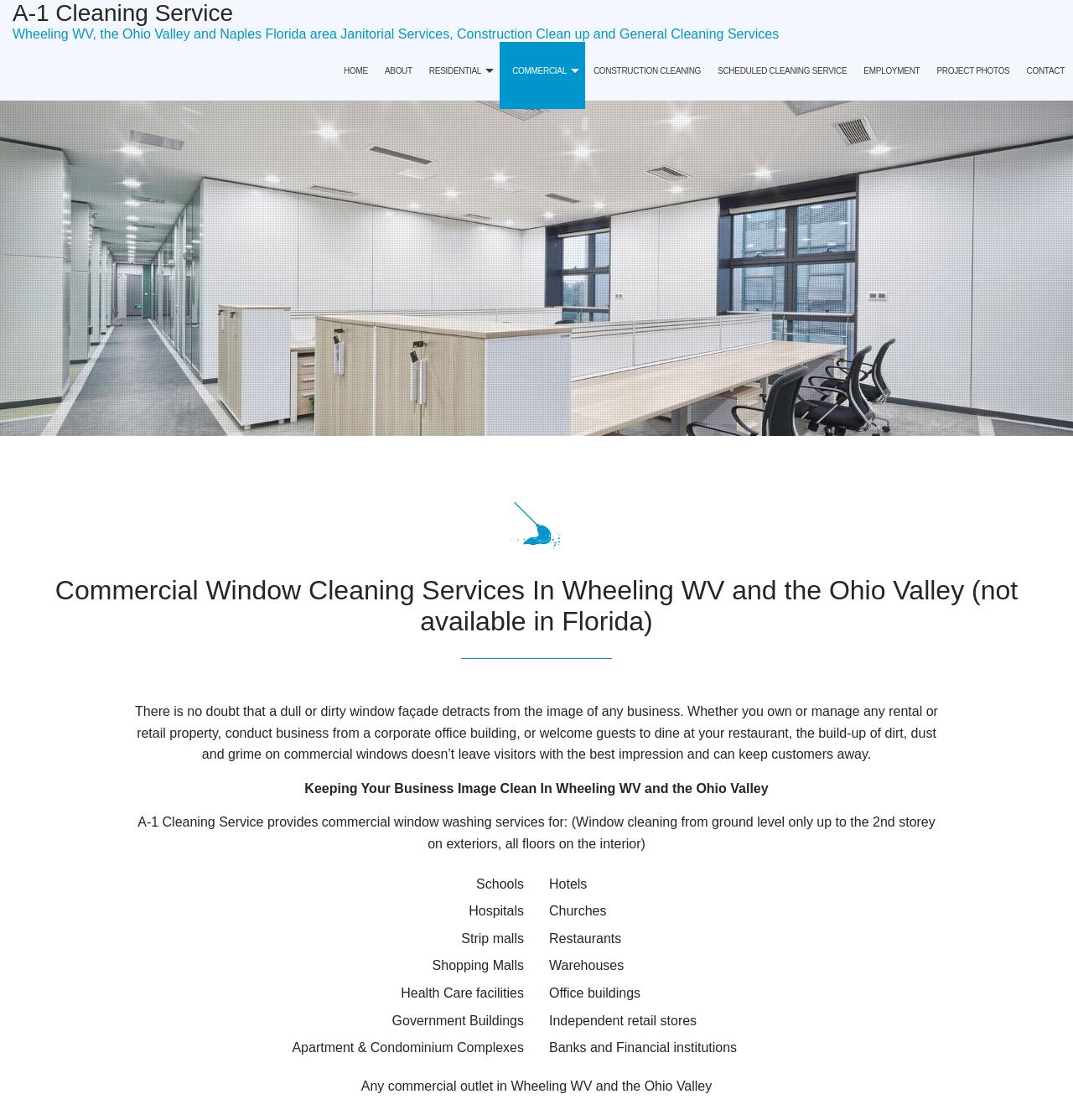Identify the bounding box coordinates of the part that should be clicked to carry out this instruction: "Click on the Spring Cleaning link".

[0.392, 0.09, 0.466, 0.142]